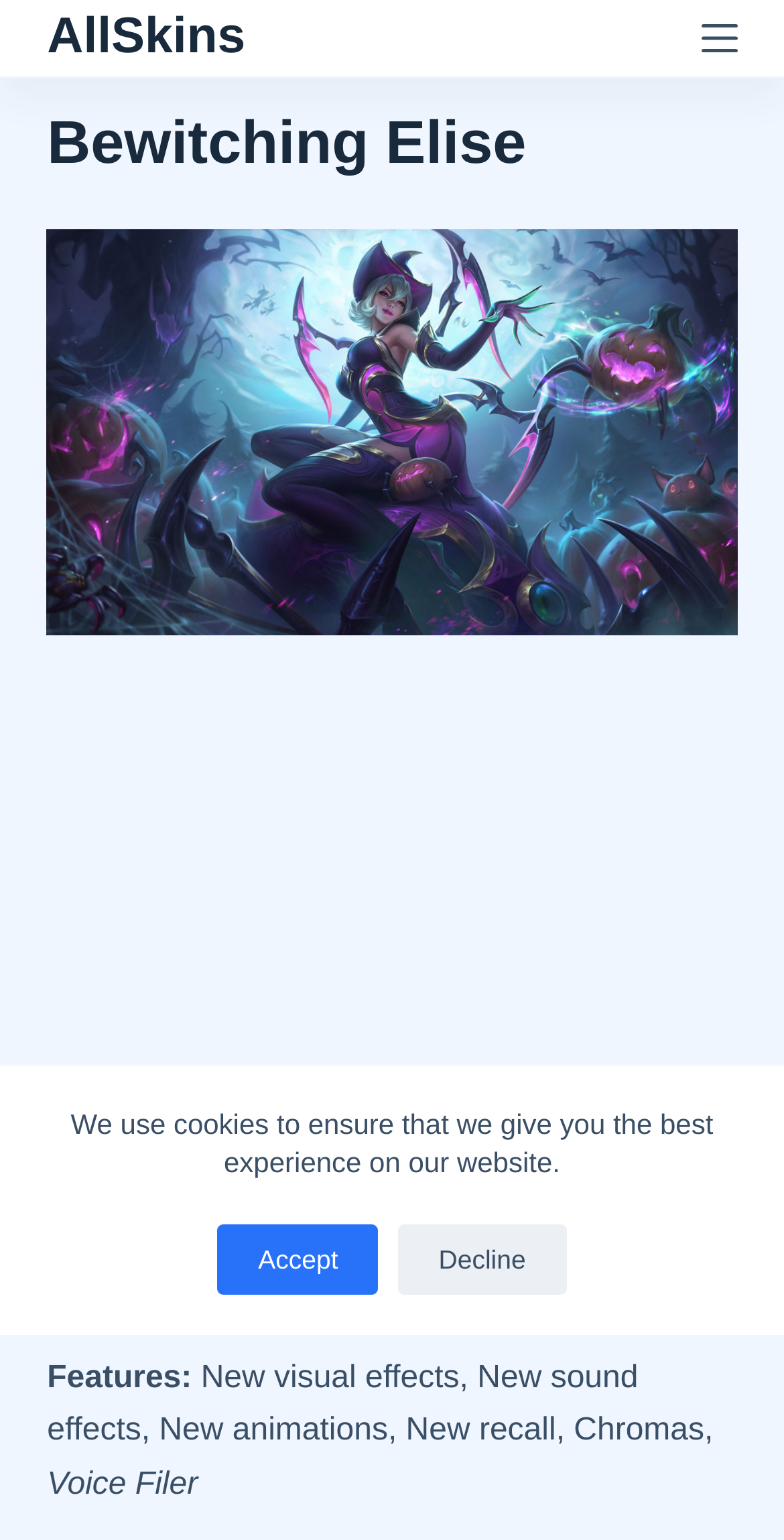Is this webpage about a specific skin?
Using the image, answer in one word or phrase.

Yes